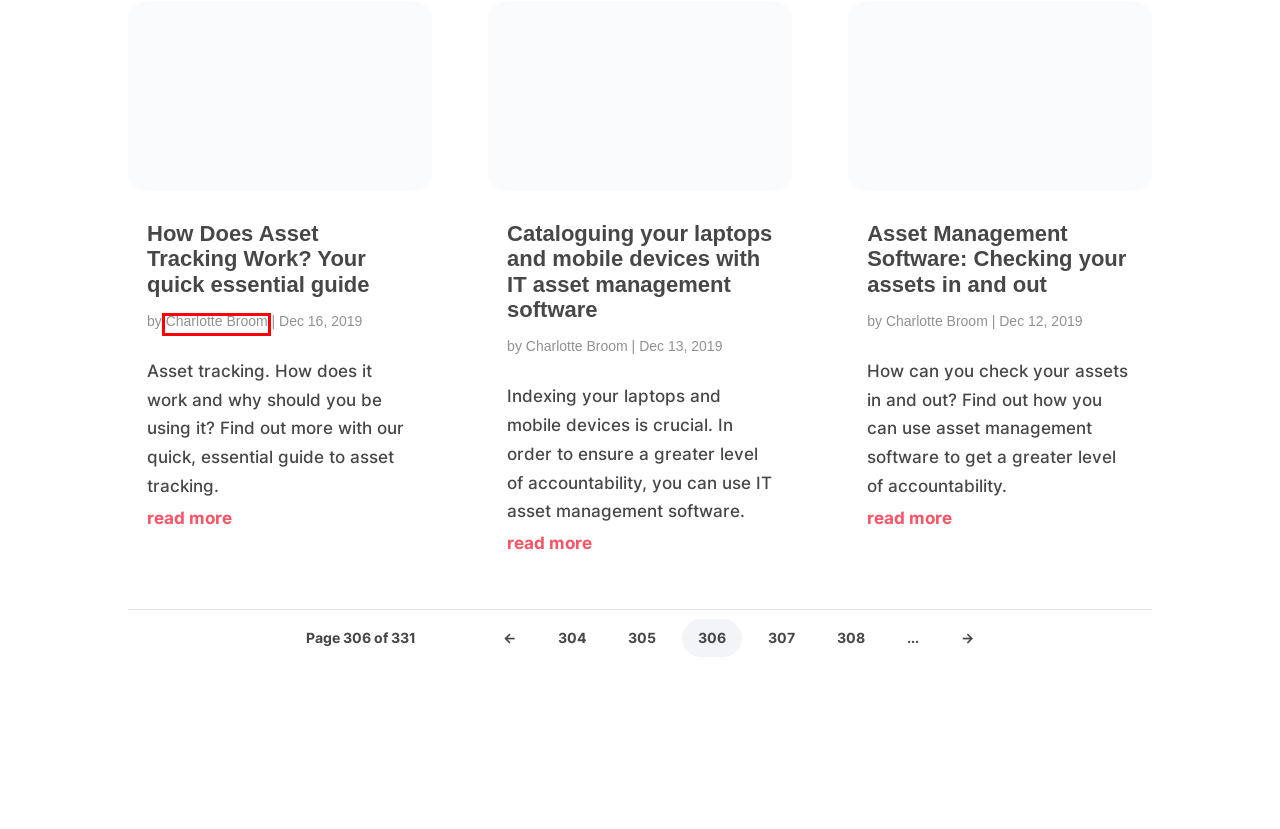You are provided with a screenshot of a webpage where a red rectangle bounding box surrounds an element. Choose the description that best matches the new webpage after clicking the element in the red bounding box. Here are the choices:
A. Asset Tracking System | Manage and Monitor any Asset | Start 14 day Trial
B. Asset Tracking: How does it work? Your quick essential guide
C. IT Asset Management Software: Indexing your laptops and mobile devices
D. Speak to the itemit team - We'll solve your asset management issues
E. Asset Management Software: Checking your assets in and out
F. Fight Ghost And Zombie Assets With Fixed Asset Register Software
G. itemit
H. Charlotte Broom, Author at itemit

H